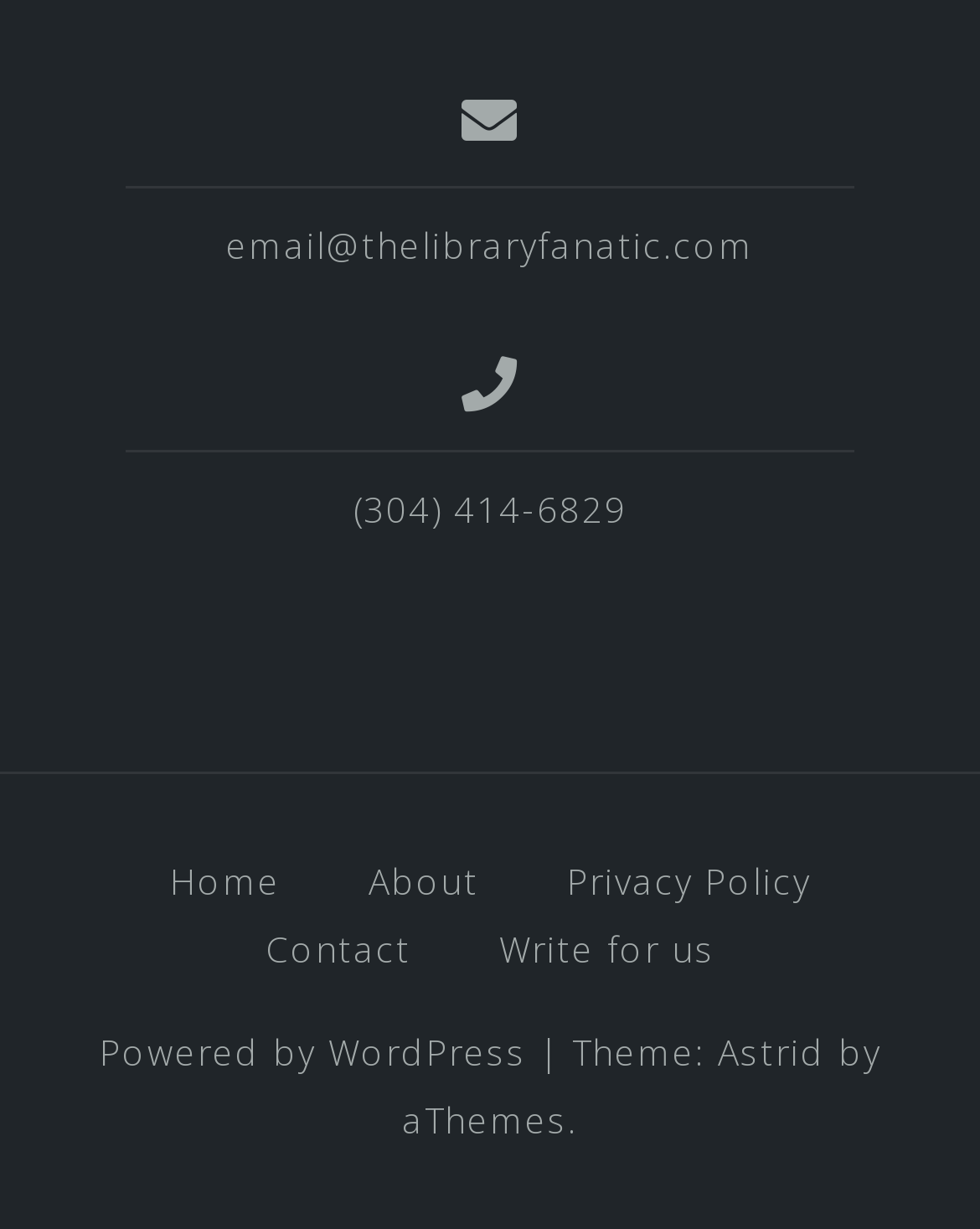What is the email address provided?
Using the image as a reference, answer the question in detail.

I found the email address by looking at the link element with the text 'email@thelibraryfanatic.com' which has a bounding box coordinate of [0.231, 0.18, 0.769, 0.219].